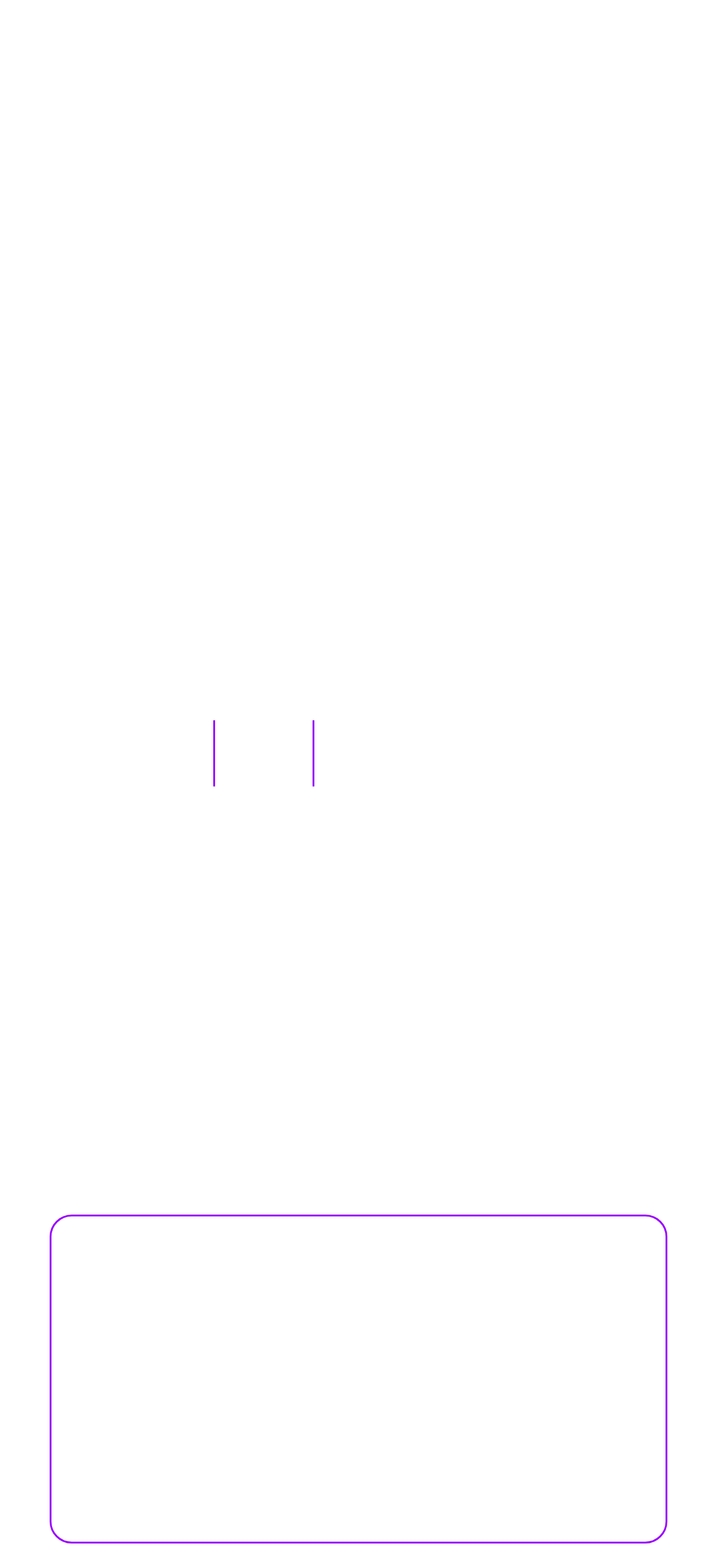How can teams collaborate effectively?
Based on the visual details in the image, please answer the question thoroughly.

According to the StaticText element with the text 'Enable effective cross-team collaboration via user-friendly interface and reports sharing capabilities.', teams can collaborate effectively by using a user-friendly interface and sharing reports.